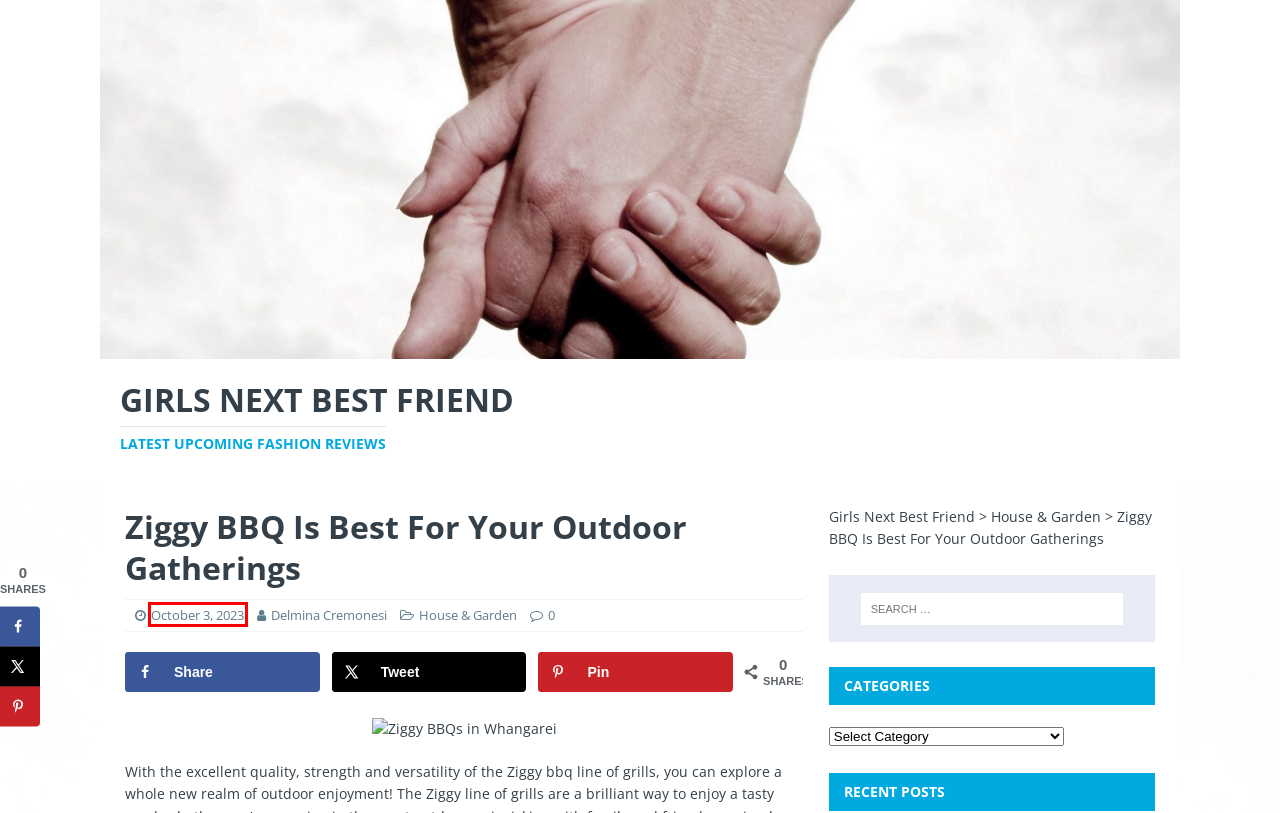You are given a screenshot depicting a webpage with a red bounding box around a UI element. Select the description that best corresponds to the new webpage after clicking the selected element. Here are the choices:
A. Kitchen Tools On Your Terms – Girls Next Best Friend
B. BBQ's |  Regent Lawn Mowers | New Zealand
C. October 2023 – Girls Next Best Friend
D. House & Garden – Girls Next Best Friend
E. Girls Next Best Friend  – Latest Upcoming Fashion Reviews
F. Your Property, Our Responsibility – Girls Next Best Friend
G. Sponsorship Associations And Respected District – Girls Next Best Friend
H. Why Is It That Chiropractor For Pregnancy Pains Are In Demand These Days? – Girls Next Best Friend

C